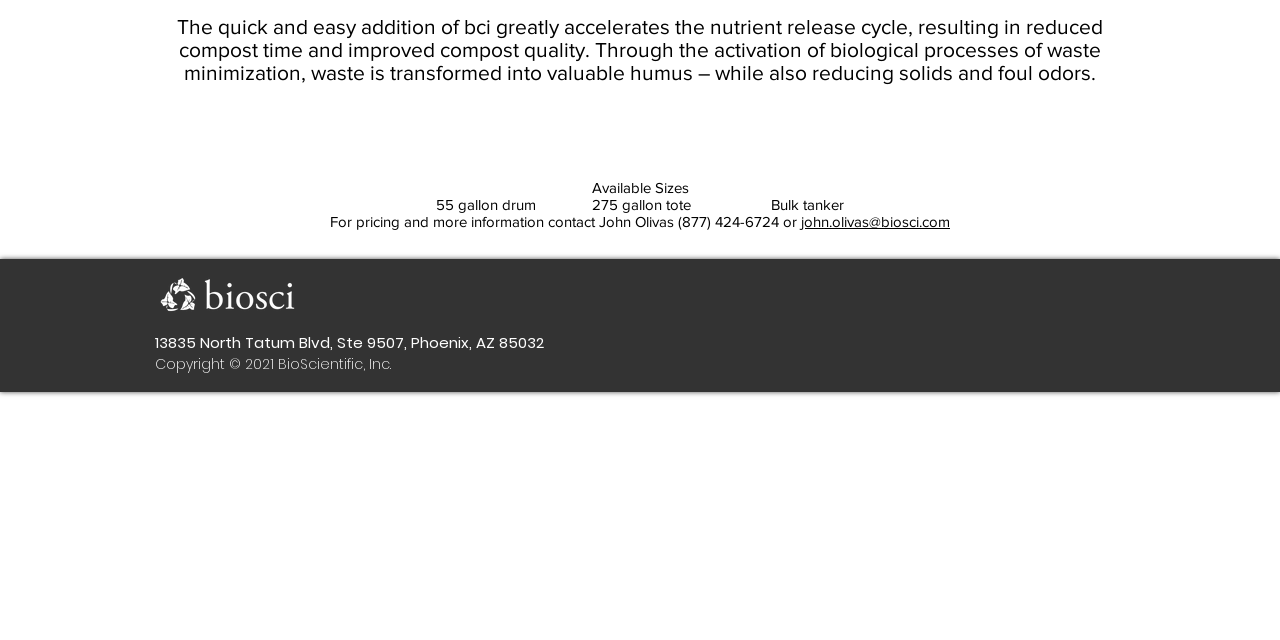From the given element description: "john.olivas@biosci.com", find the bounding box for the UI element. Provide the coordinates as four float numbers between 0 and 1, in the order [left, top, right, bottom].

[0.626, 0.333, 0.742, 0.359]